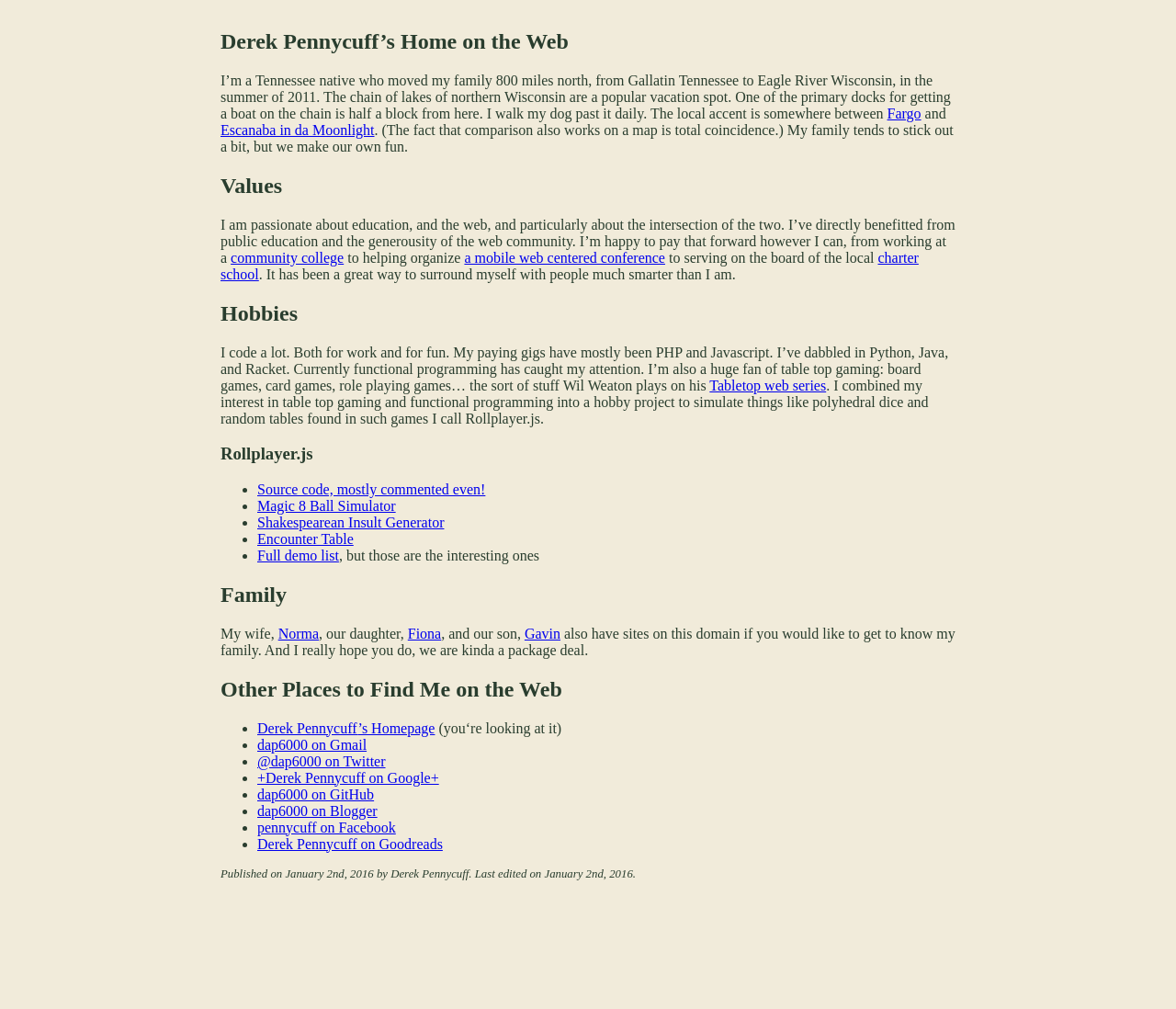Generate a comprehensive caption for the webpage you are viewing.

This webpage is a personal website belonging to Derek Pennycuff, where he shares information about himself, his family, and his interests. The page is divided into several sections, each with a clear heading.

At the top of the page, there is a heading "Derek Pennycuff's Home on the Web" followed by a brief introduction to Derek, who is a Tennessee native who moved to Wisconsin with his family. Below this introduction, there are links to two references, "Fargo" and "Escanaba in da Moonlight", which are likely related to his move.

The next section is titled "Values", where Derek expresses his passion for education, the web, and the intersection of the two. He mentions his involvement in various activities, including working at a community college, helping organize a mobile web-centered conference, and serving on the board of a local charter school.

Following this, there is a section titled "Hobbies", where Derek talks about his love for coding, both for work and fun. He mentions his experience with various programming languages, including PHP, Javascript, Python, Java, and Racket. He also expresses his enthusiasm for tabletop gaming and has even created a hobby project called Rollplayer.js, which simulates polyhedral dice and random tables found in such games.

The Rollplayer.js section provides links to the source code, a Magic 8 Ball Simulator, a Shakespearean Insult Generator, an Encounter Table, and a full demo list.

The "Family" section introduces Derek's wife, Norma, and their children, Fiona and Gavin, who also have their own websites on this domain.

The next section, "Other Places to Find Me on the Web", lists various platforms where Derek can be found, including his homepage, Gmail, Twitter, Google+, GitHub, Blogger, Facebook, and Goodreads.

At the bottom of the page, there is a publication date and time, January 2nd, 2016, along with the author's name, Derek Pennycuff.